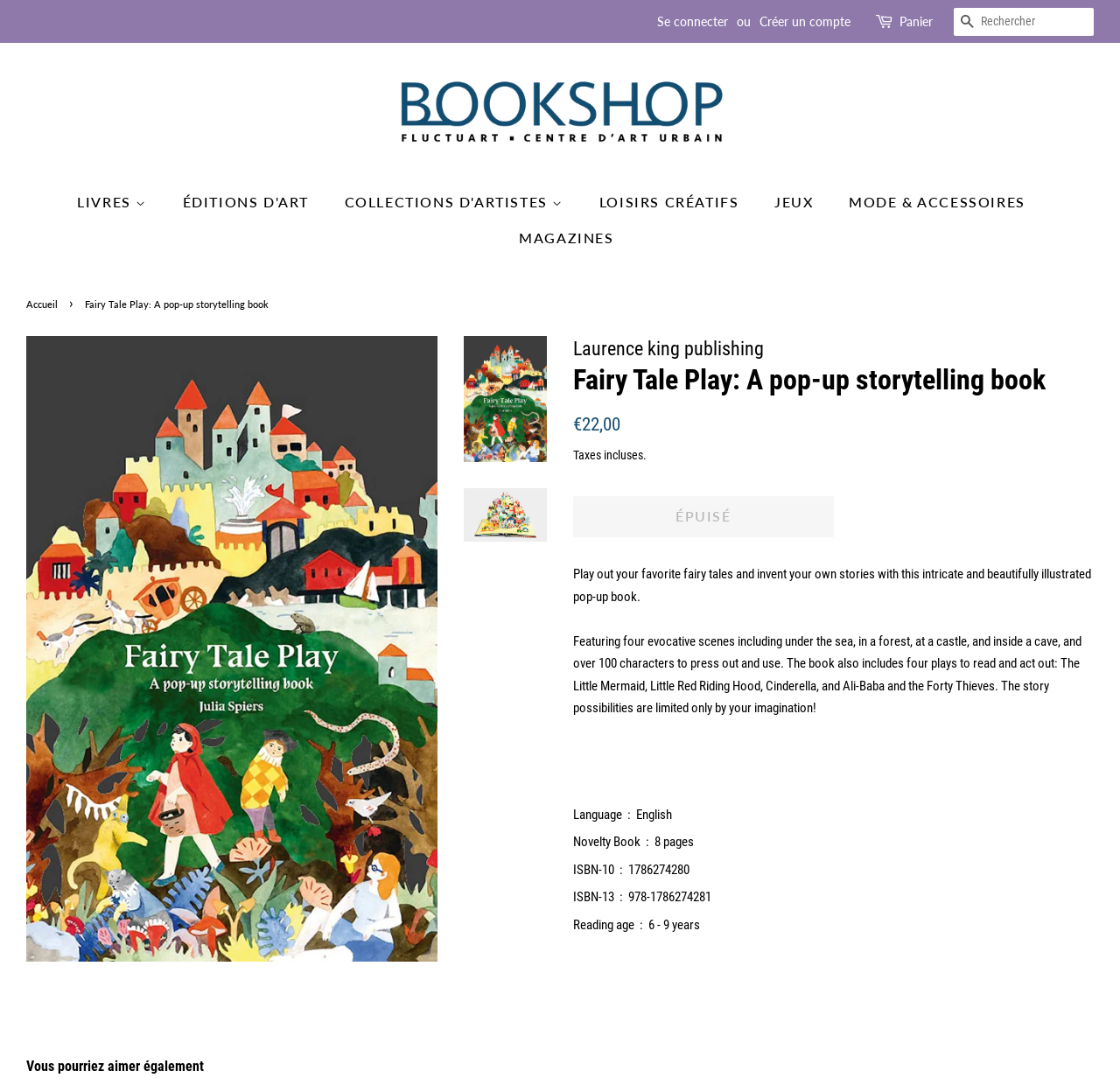Identify the bounding box coordinates of the region that should be clicked to execute the following instruction: "Check the price of Fairy Tale Play: A pop-up storytelling book".

[0.512, 0.384, 0.554, 0.403]